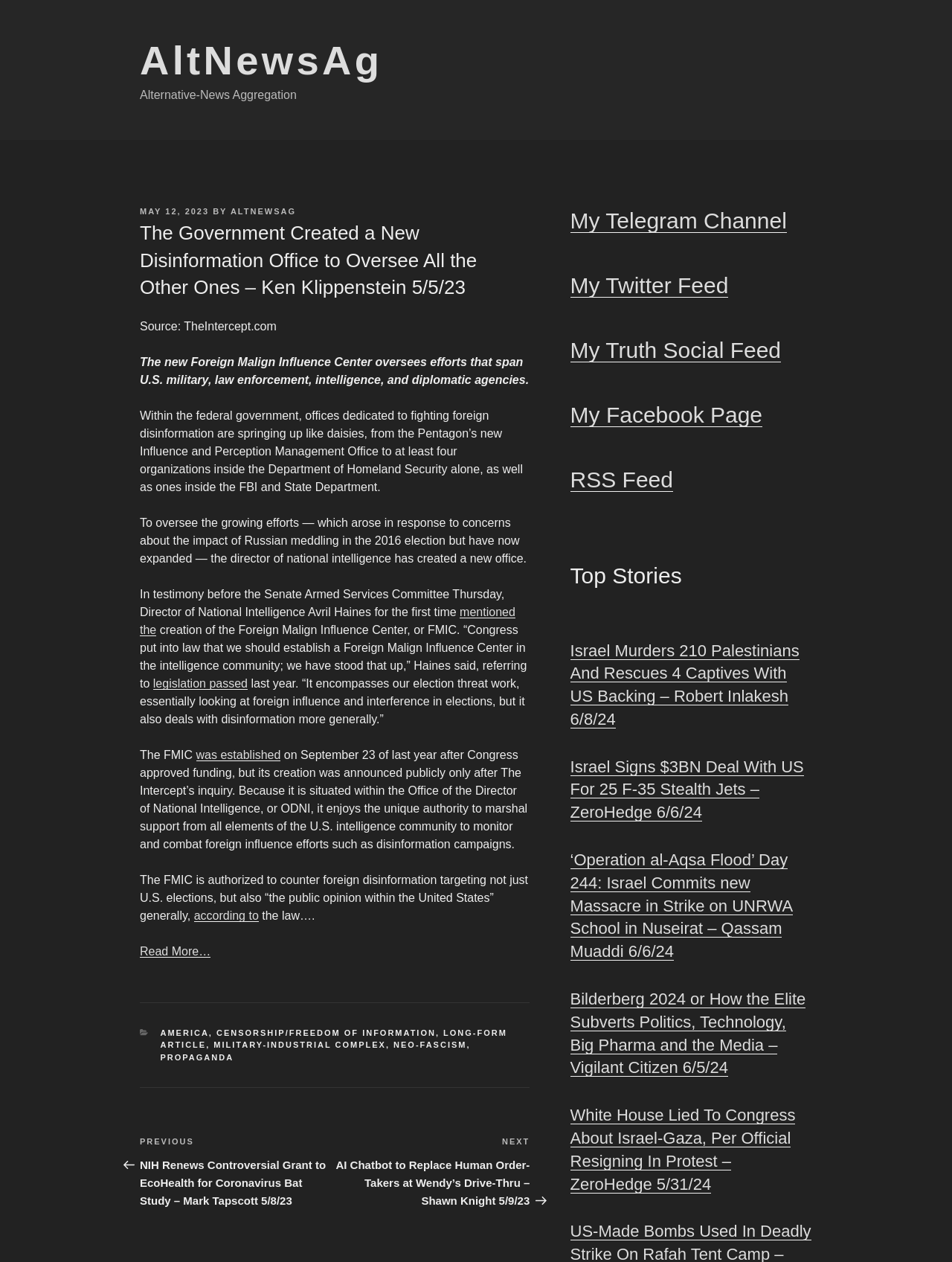Ascertain the bounding box coordinates for the UI element detailed here: "Long-Form Article". The coordinates should be provided as [left, top, right, bottom] with each value being a float between 0 and 1.

[0.168, 0.815, 0.533, 0.832]